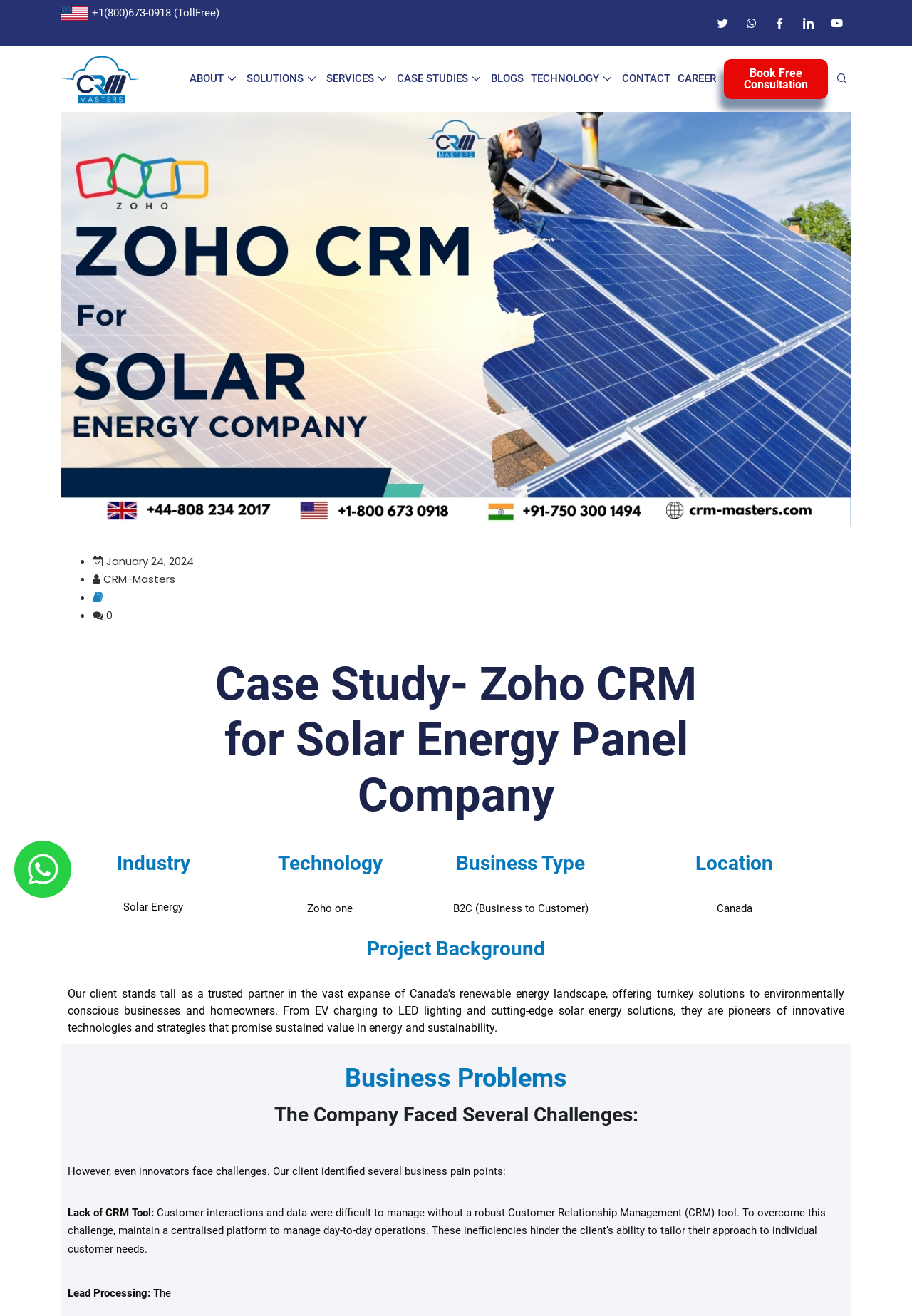Use a single word or phrase to respond to the question:
What is the business type of the company in the case study?

B2C